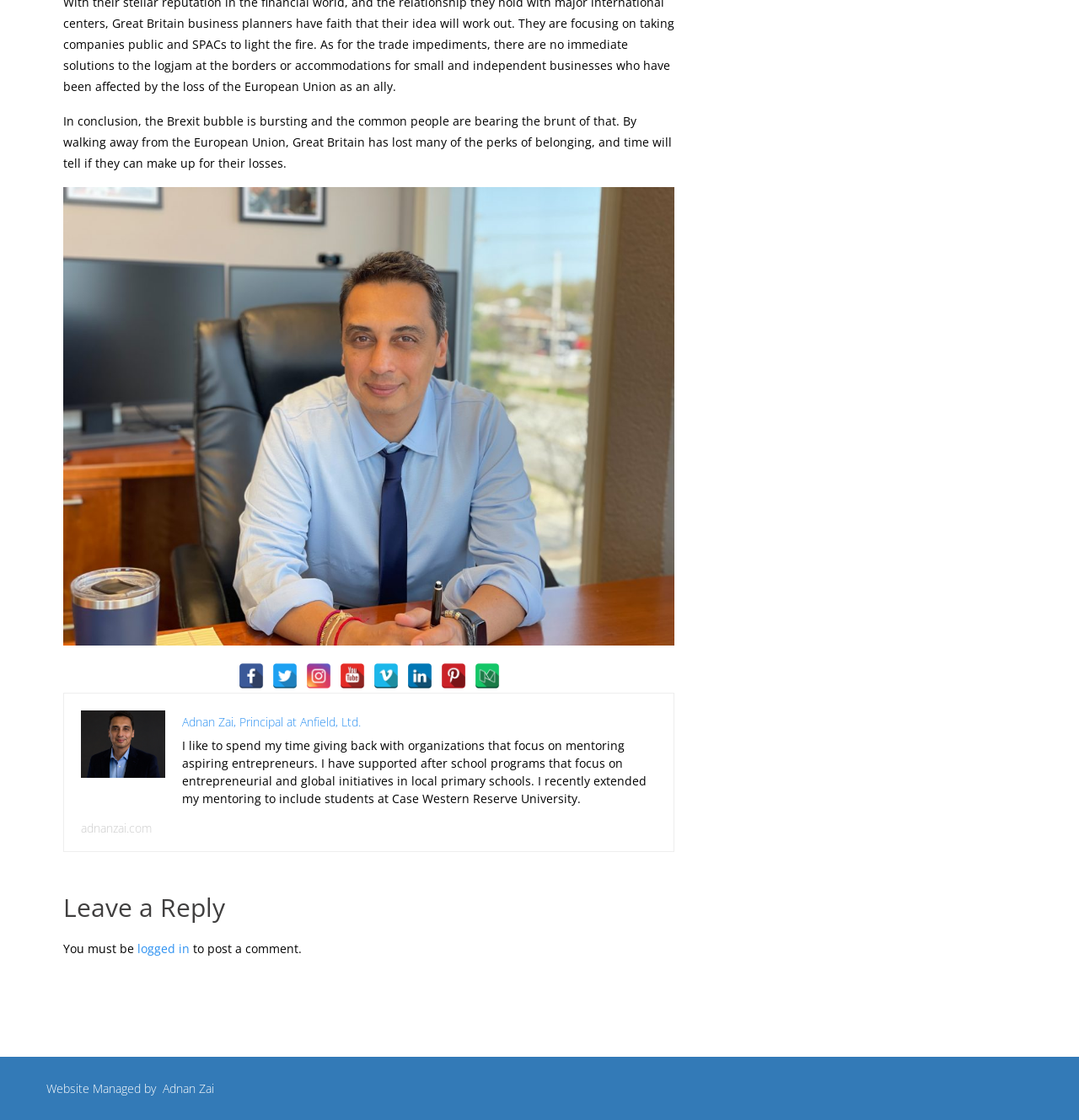Use a single word or phrase to answer the question: 
What is the purpose of the webpage?

Personal blog or profile